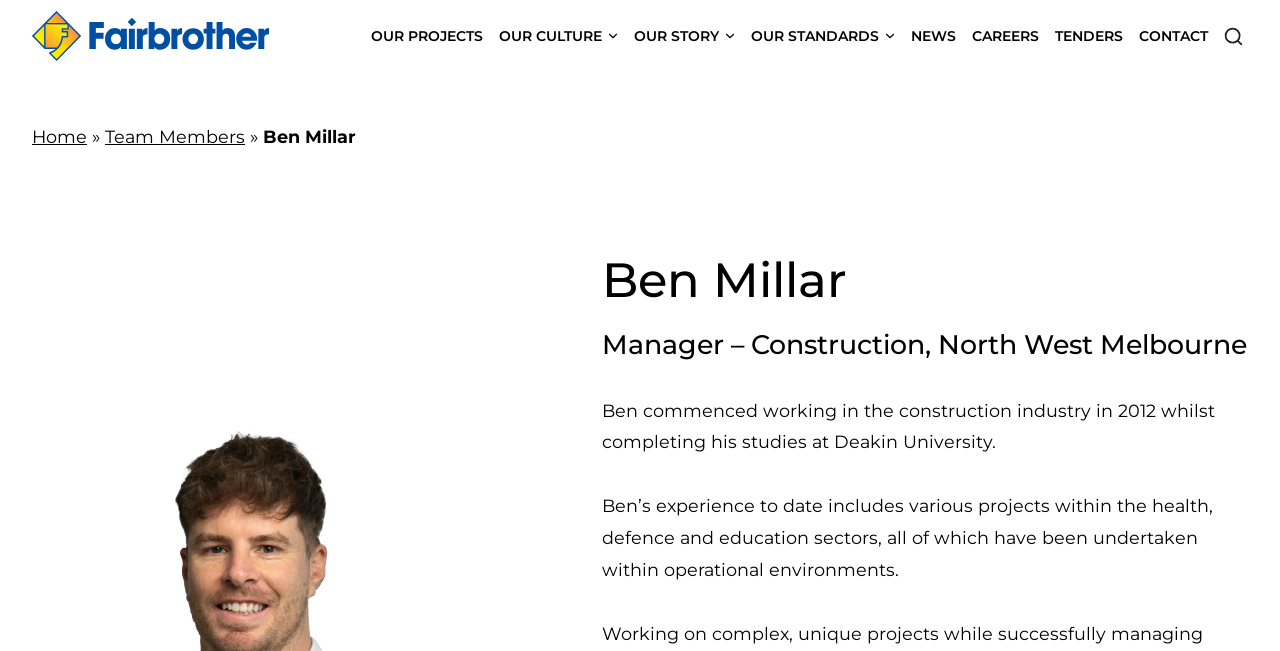Locate the bounding box coordinates of the area where you should click to accomplish the instruction: "click the brand logo".

[0.025, 0.025, 0.21, 0.086]